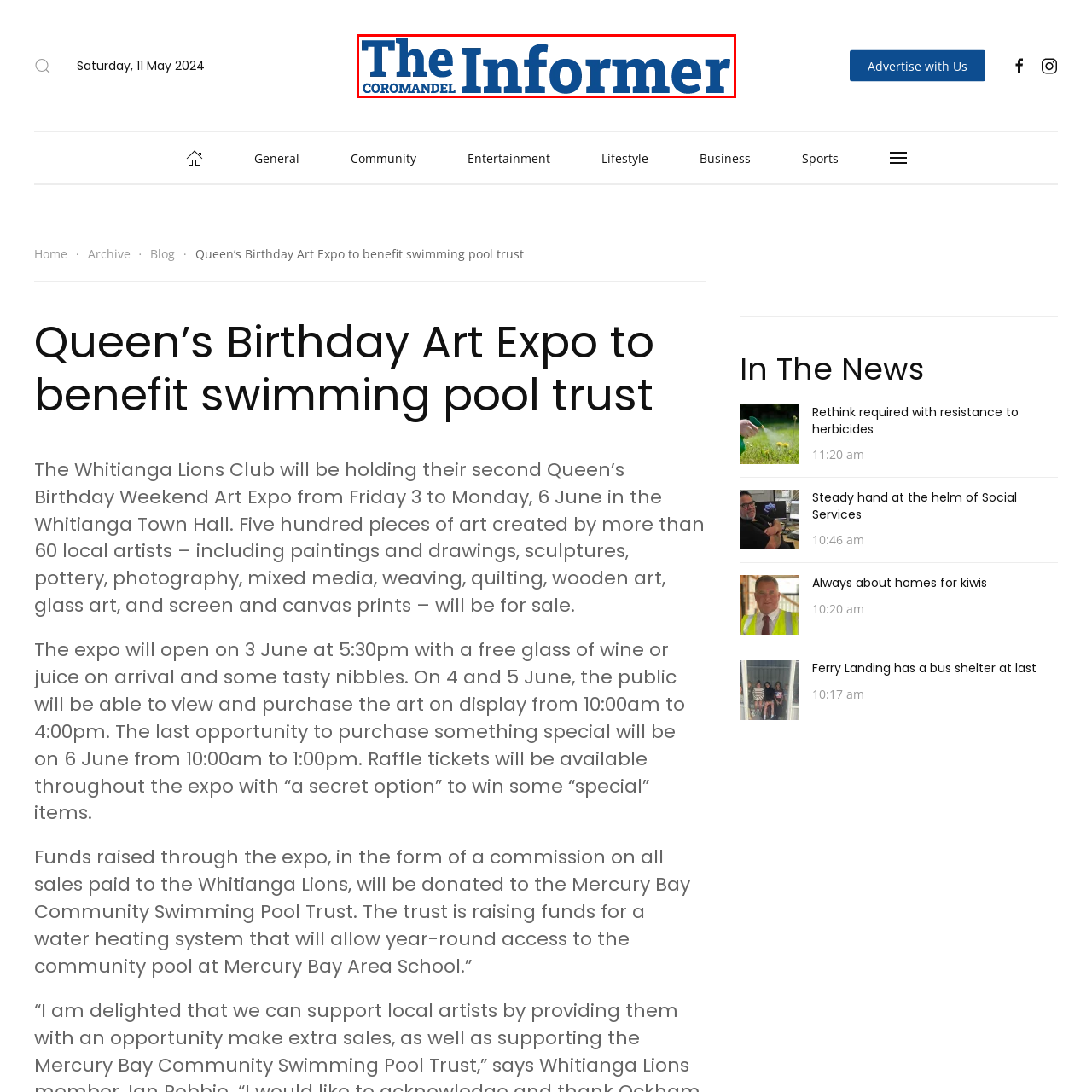What is the beneficiary of the Queen's Birthday Art Expo?
Examine the visual content inside the red box and reply with a single word or brief phrase that best answers the question.

Mercury Bay Community Swimming Pool Trust